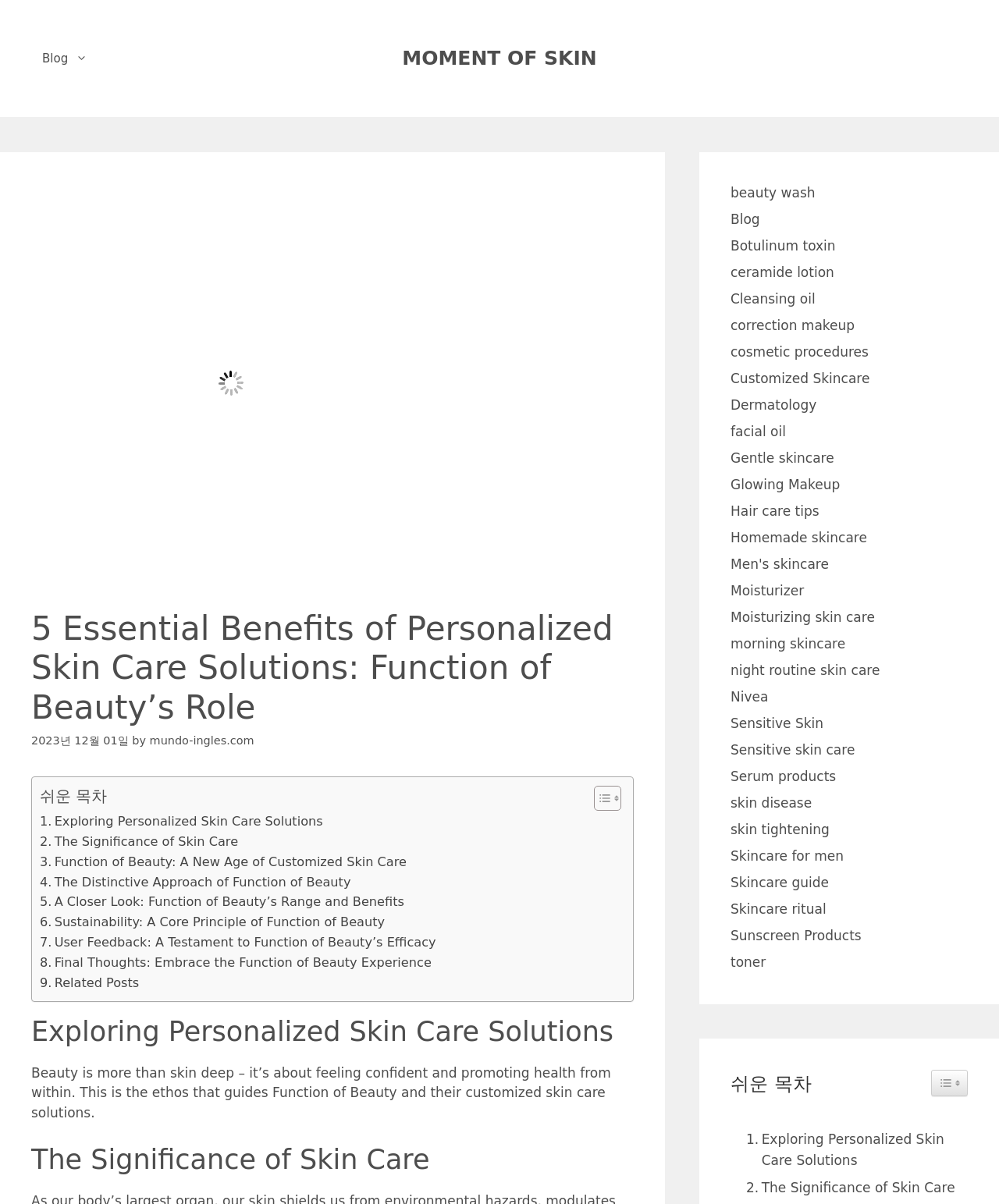What is the date of the article?
Can you give a detailed and elaborate answer to the question?

The date of the article is mentioned next to the author's name, which is '2023년 12월 01일'. This information is located below the main heading of the webpage.